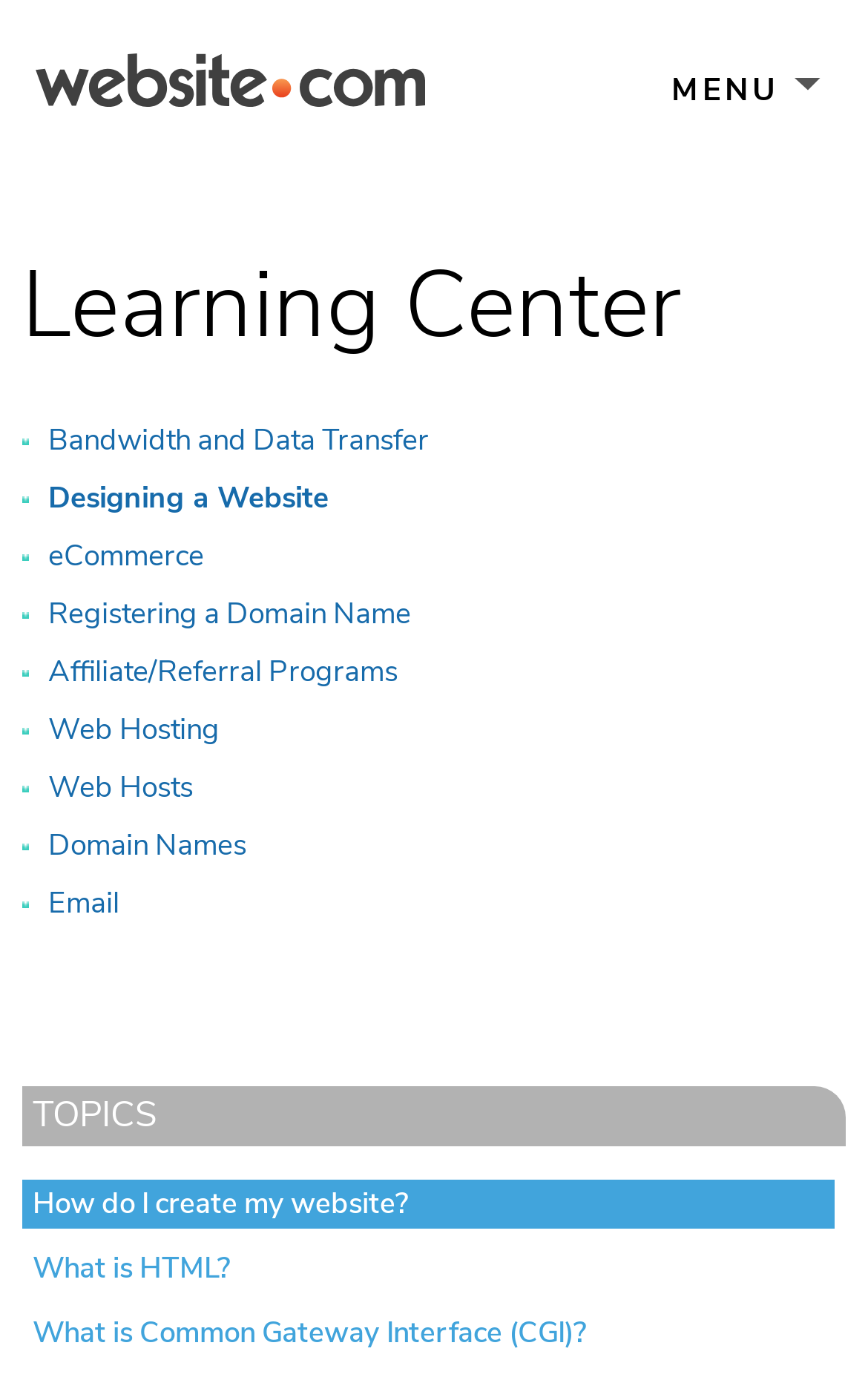Provide a comprehensive description of the webpage.

This webpage is a beginner's guide to designing a website, with a focus on creating a website. At the top, there is a link to "Website.com" and a "MENU" link, both positioned on the top-right corner of the page. Below these links, there is a heading that reads "Learning Center", which spans almost the entire width of the page.

On the left side of the page, there are several links and images arranged vertically, each with a small icon to the left. These links include "Bandwidth and Data Transfer", "Designing a Website", "eCommerce", "Registering a Domain Name", "Affiliate/Referral Programs", "Web Hosting", "Web Hosts", "Domain Names", and "Email". Each link has a small amount of whitespace above and below it, creating a clear separation between them.

On the bottom of the page, there is a section with three links: "How do I create my website?", "What is HTML?", and "What is Common Gateway Interface (CGI)?". These links are positioned at the bottom-left corner of the page and are stacked vertically.

Throughout the page, there are several small images and whitespace characters, which are used to separate the different elements and create a clean layout. Overall, the webpage is well-organized and easy to navigate, with clear headings and concise link text.